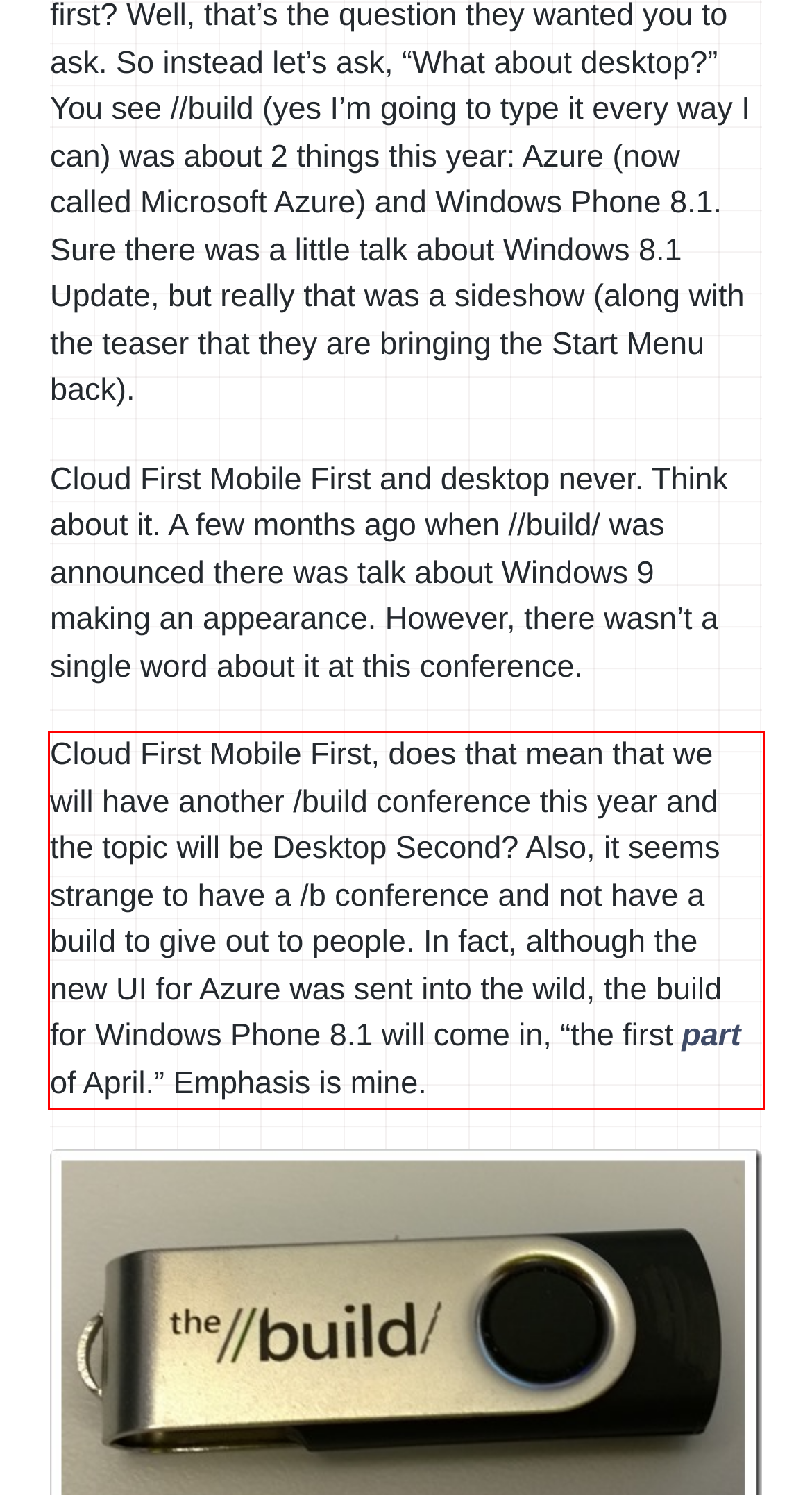Identify the red bounding box in the webpage screenshot and perform OCR to generate the text content enclosed.

Cloud First Mobile First, does that mean that we will have another /build conference this year and the topic will be Desktop Second? Also, it seems strange to have a /b conference and not have a build to give out to people. In fact, although the new UI for Azure was sent into the wild, the build for Windows Phone 8.1 will come in, “the first part of April.” Emphasis is mine.